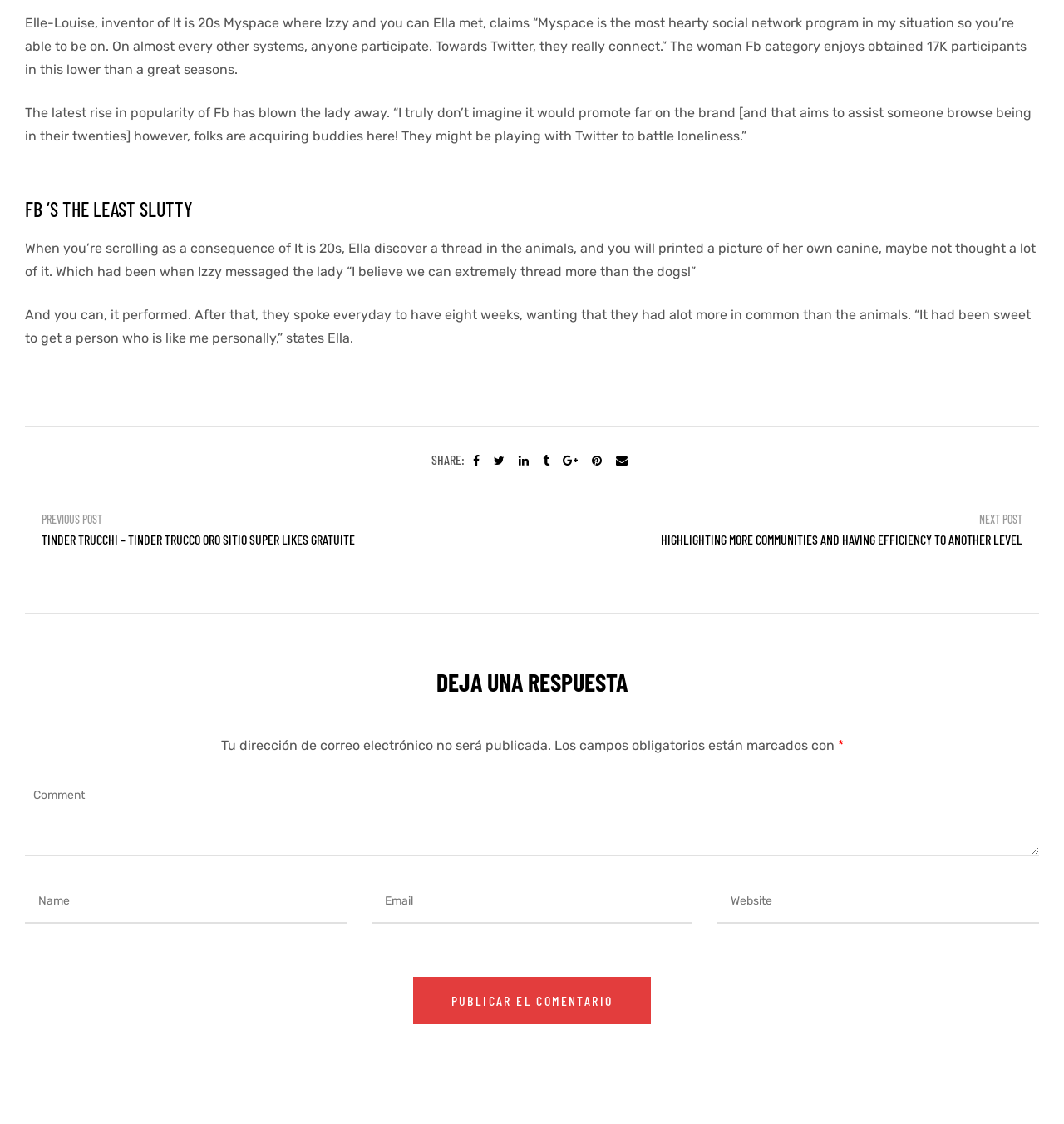Please study the image and answer the question comprehensively:
What is the name of the social network mentioned?

The webpage mentions 'Myspace' as the social network where Ella and Izzy met, and Ella claims it to be the most hearty social network program in her situation.